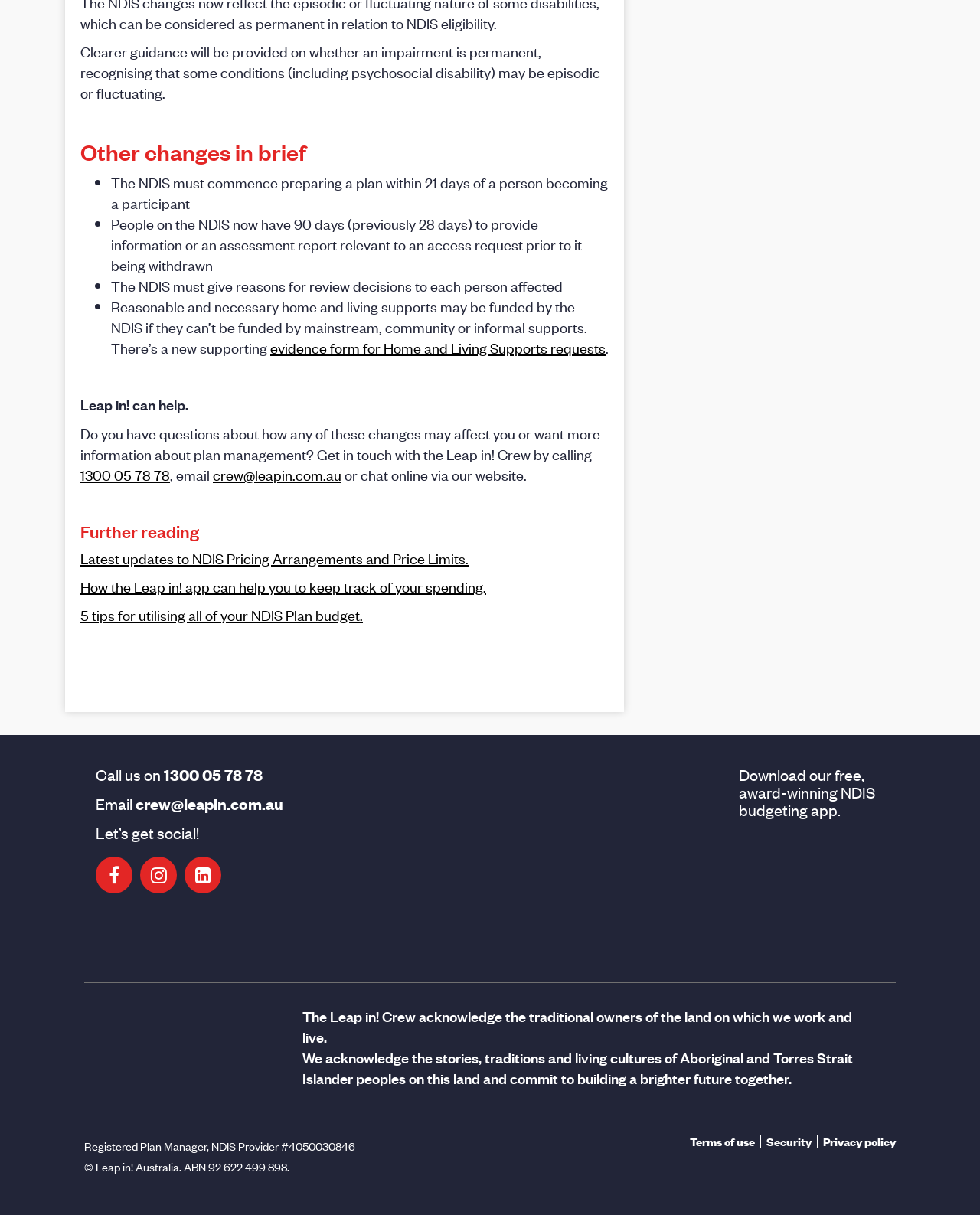Determine the bounding box coordinates for the area that needs to be clicked to fulfill this task: "Email the Leap in! Crew". The coordinates must be given as four float numbers between 0 and 1, i.e., [left, top, right, bottom].

[0.138, 0.653, 0.289, 0.67]